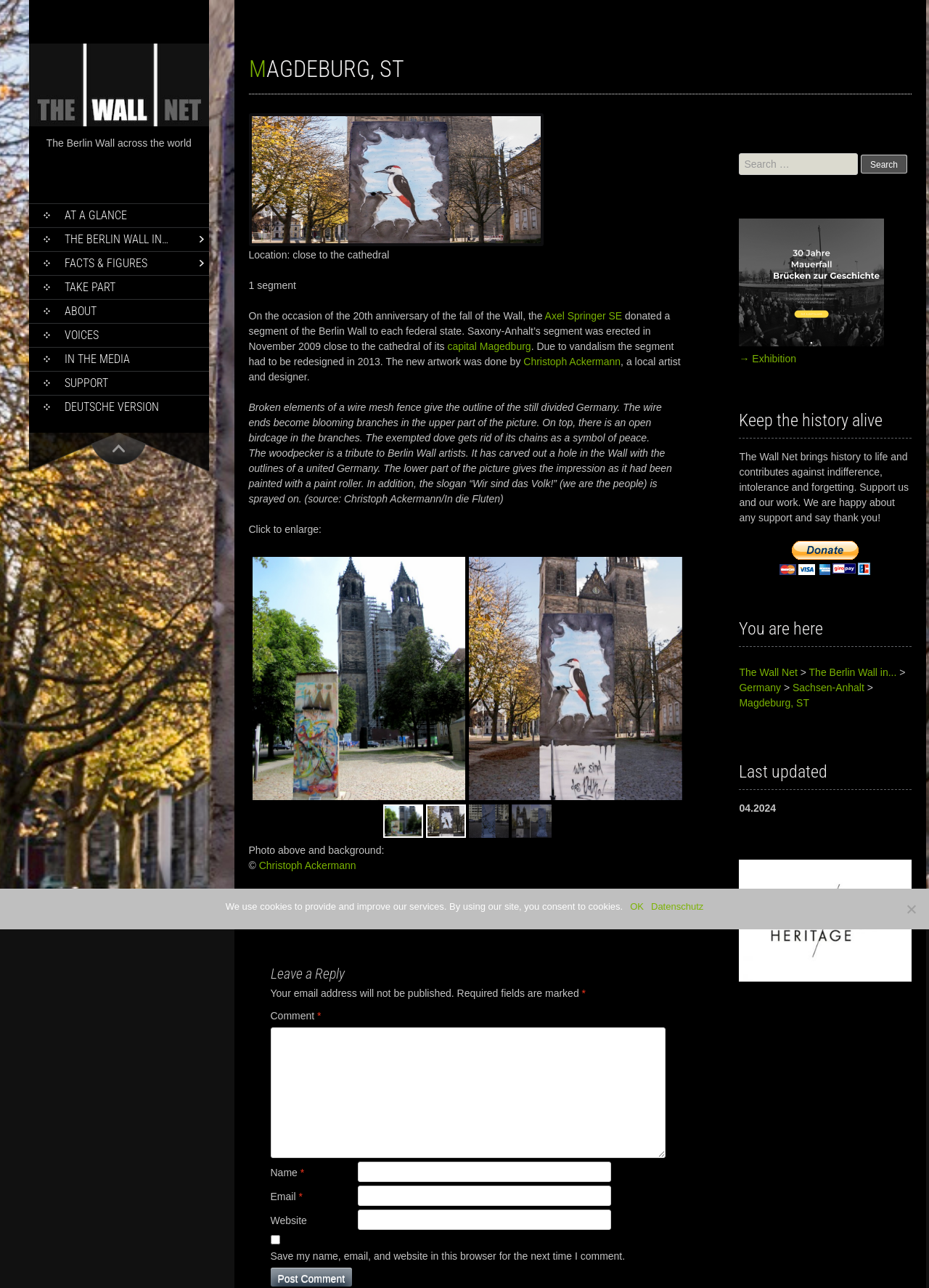Bounding box coordinates must be specified in the format (top-left x, top-left y, bottom-right x, bottom-right y). All values should be floating point numbers between 0 and 1. What are the bounding box coordinates of the UI element described as: Take Part

[0.031, 0.214, 0.225, 0.232]